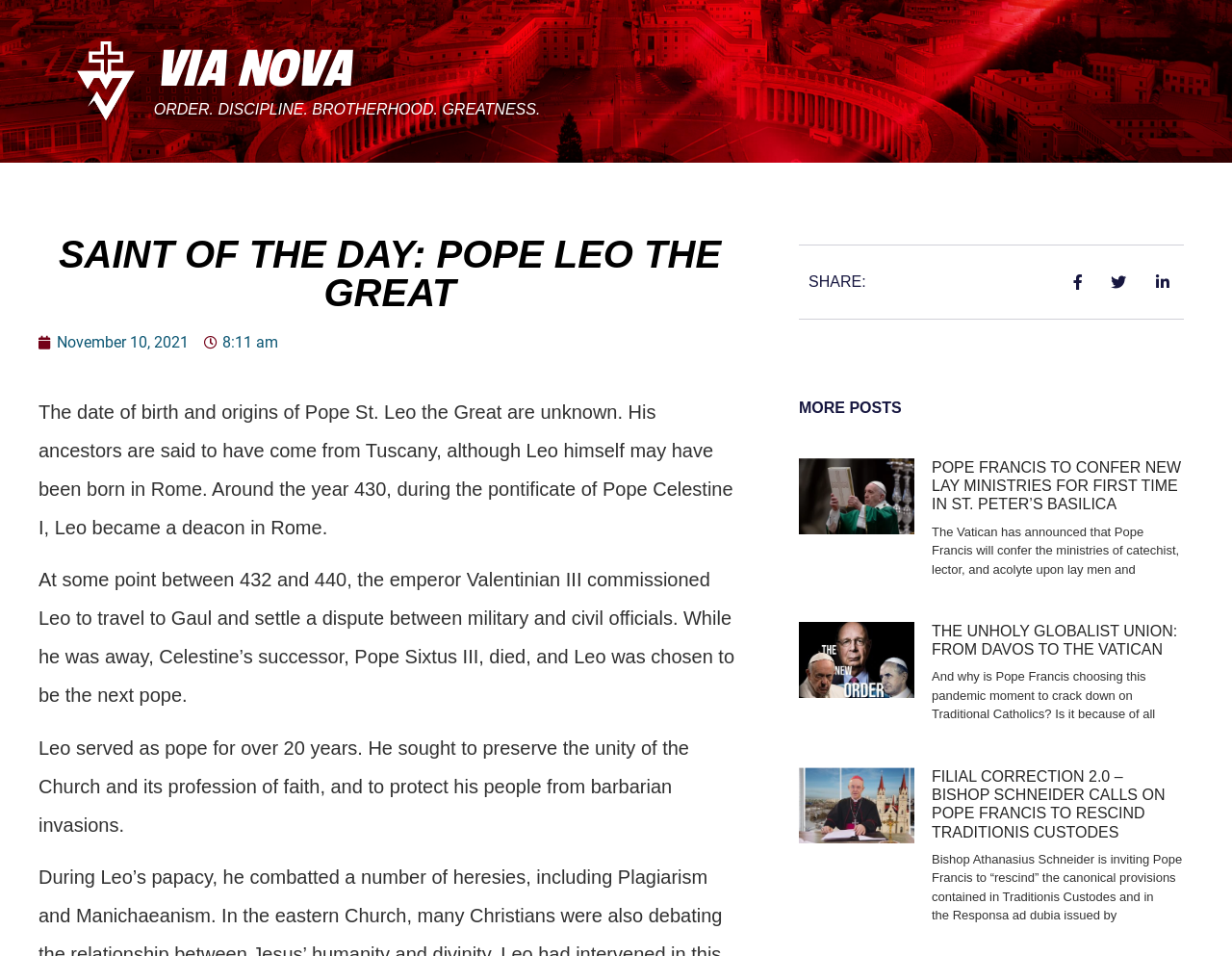Provide a thorough description of the webpage's content and layout.

The webpage is dedicated to Saint of the day: Pope Leo the Great, with a prominent heading at the top center of the page. Below the heading, there is a link to "VIA NOVA" on the top left, accompanied by a static text "ORDER. DISCIPLINE. BROTHERHOOD. GREATNESS." on the top right.

The main content of the page is divided into two sections. The left section is dedicated to the biography of Pope Leo the Great, with a heading "SAINT OF THE DAY: POPE LEO THE GREAT" at the top. Below the heading, there is a link to the date "November 10, 2021", followed by a static text "8:11 am". The biography is presented in three paragraphs, describing Pope Leo's life, his journey to Gaul, and his papacy.

On the right section, there are three articles with headings "POPE FRANCIS TO CONFER NEW LAY MINISTRIES FOR FIRST TIME IN ST. PETER’S BASILICA", "THE UNHOLY GLOBALIST UNION: FROM DAVOS TO THE VATICAN", and "FILIAL CORRECTION 2.0 – BISHOP SCHNEIDER CALLS ON POPE FRANCIS TO RESCIND TRADITIONIS CUSTODES". Each article has a link to the full text, accompanied by a brief summary.

At the bottom of the page, there is a heading "SHARE:" on the left, and a heading "MORE POSTS" on the right, indicating that there are more articles available.